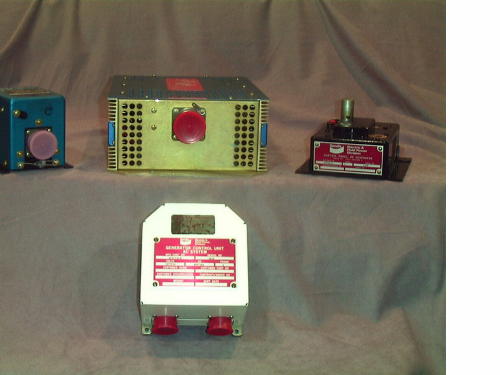What is the likely function of the red circular button?
Based on the screenshot, respond with a single word or phrase.

Power or system management